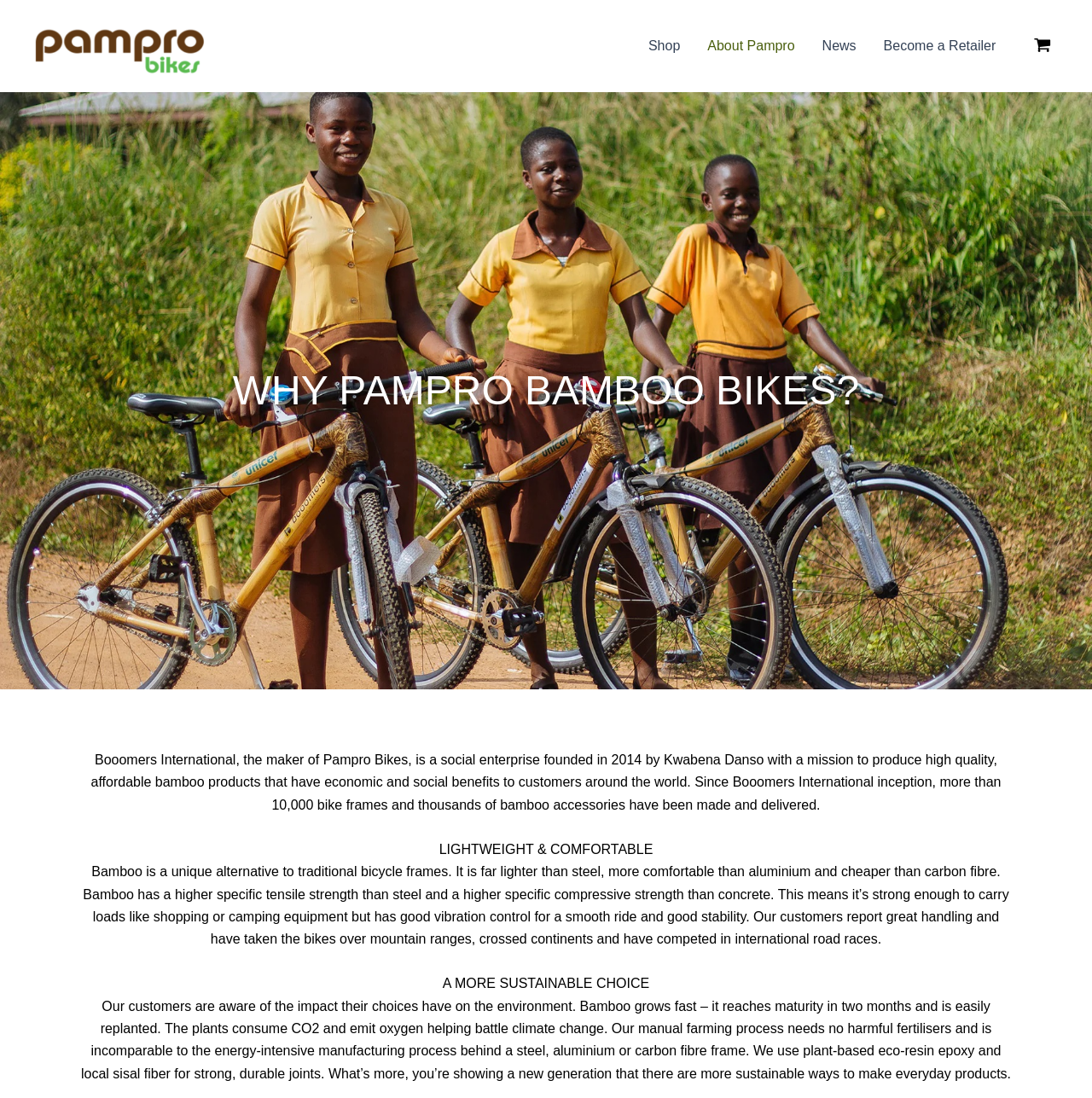What is the benefit of using bamboo?
Answer the question with just one word or phrase using the image.

Sustainable